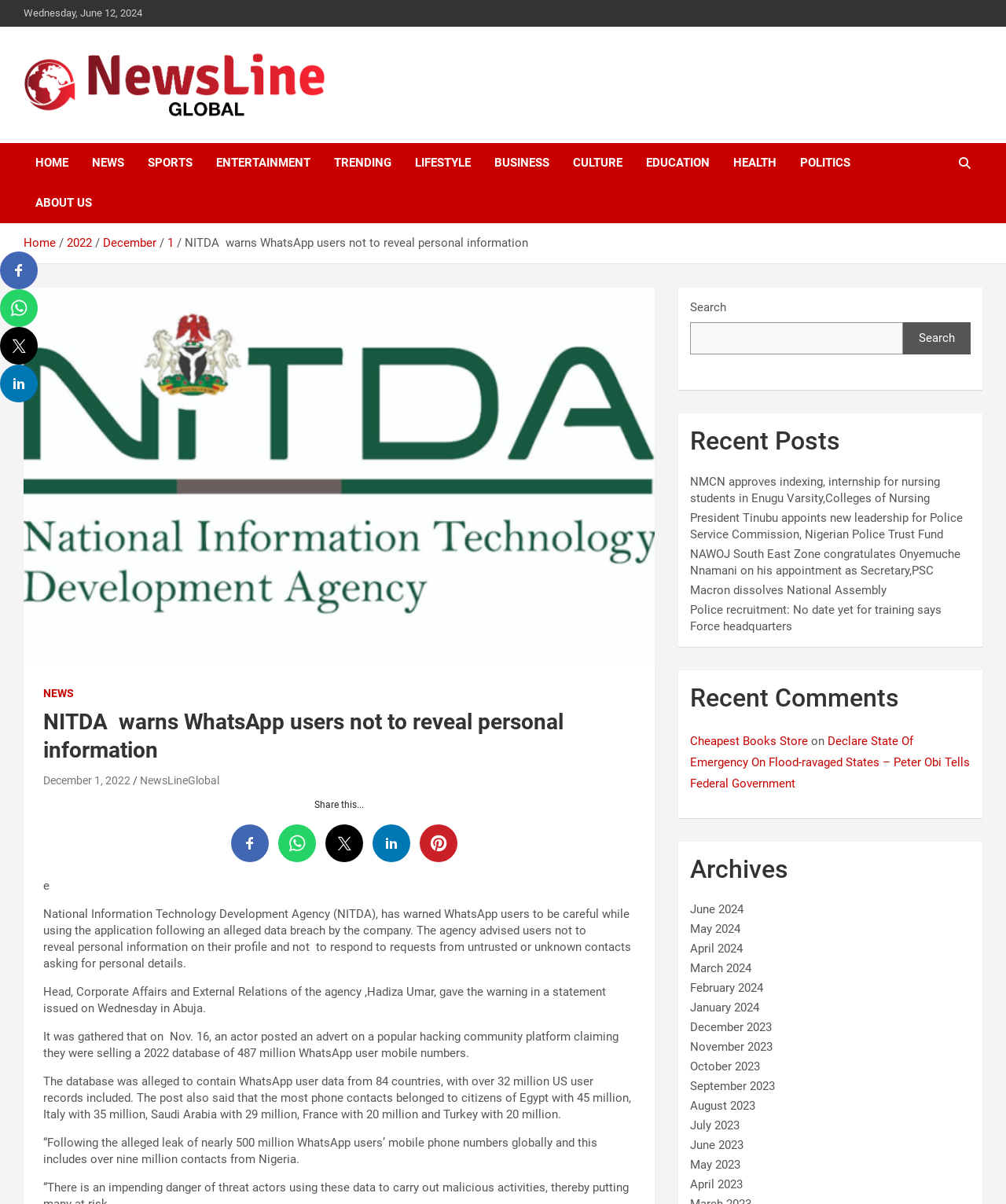Show the bounding box coordinates of the element that should be clicked to complete the task: "Search for something".

[0.686, 0.268, 0.898, 0.295]